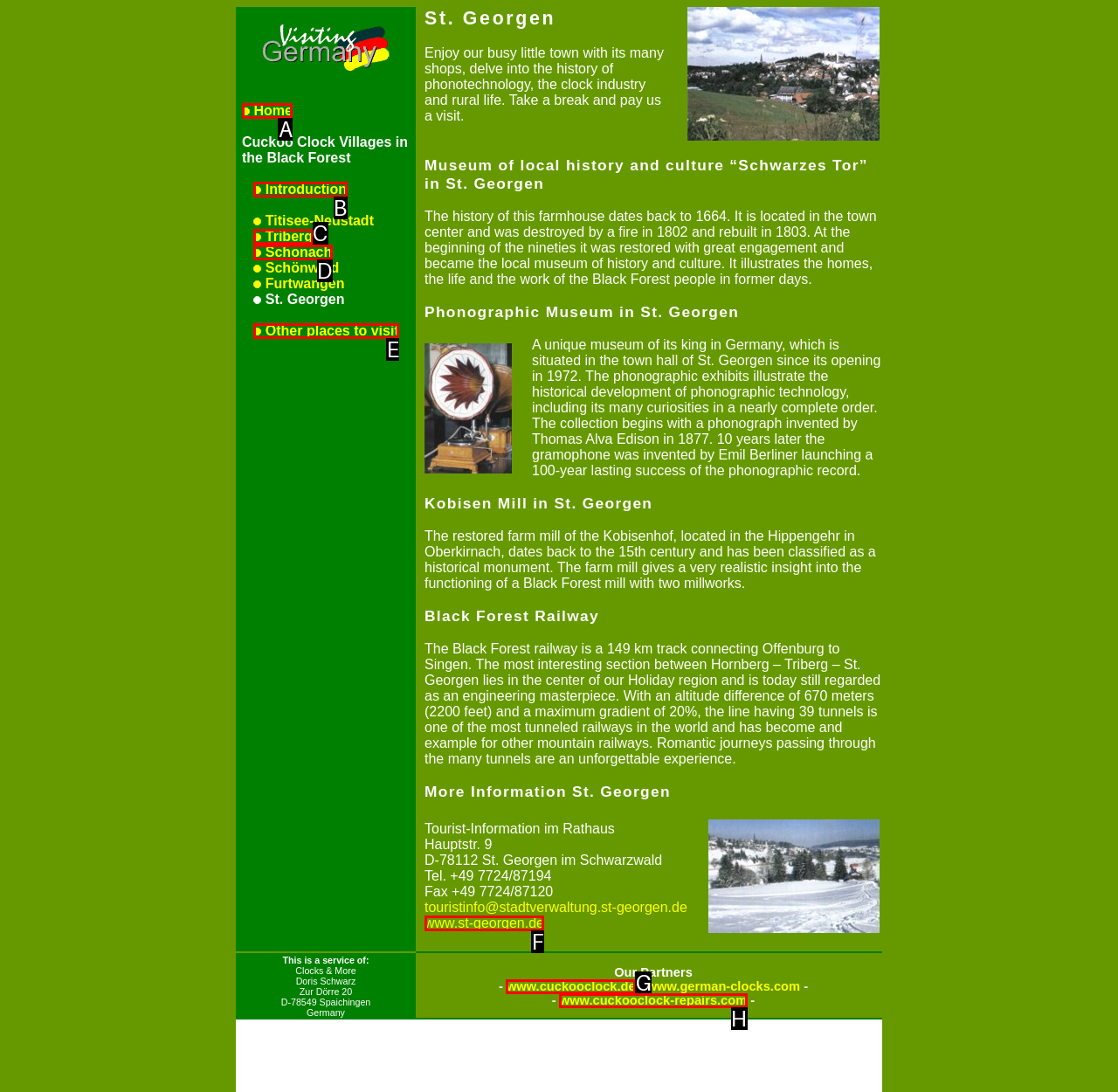Using the description: Other places to visit
Identify the letter of the corresponding UI element from the choices available.

E